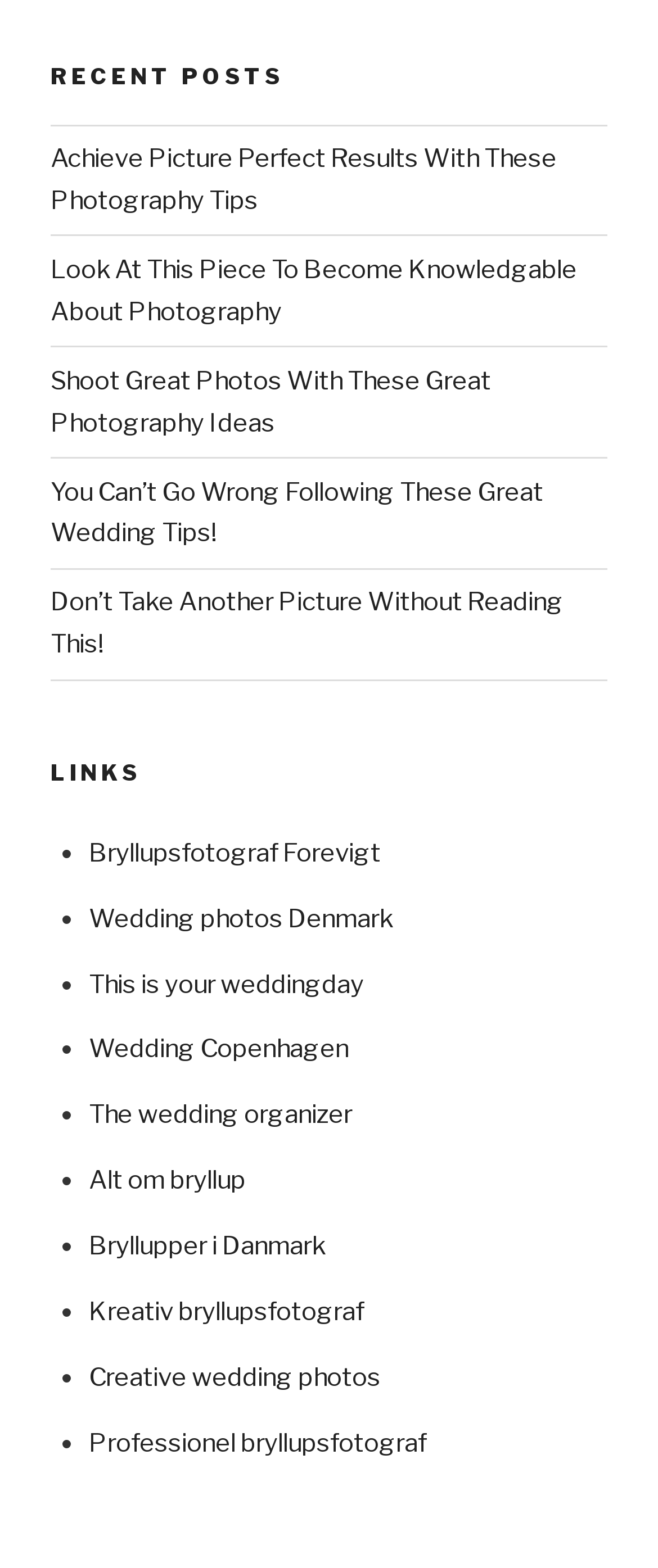Determine the coordinates of the bounding box for the clickable area needed to execute this instruction: "Check out Creative wedding photos website".

[0.135, 0.869, 0.578, 0.888]